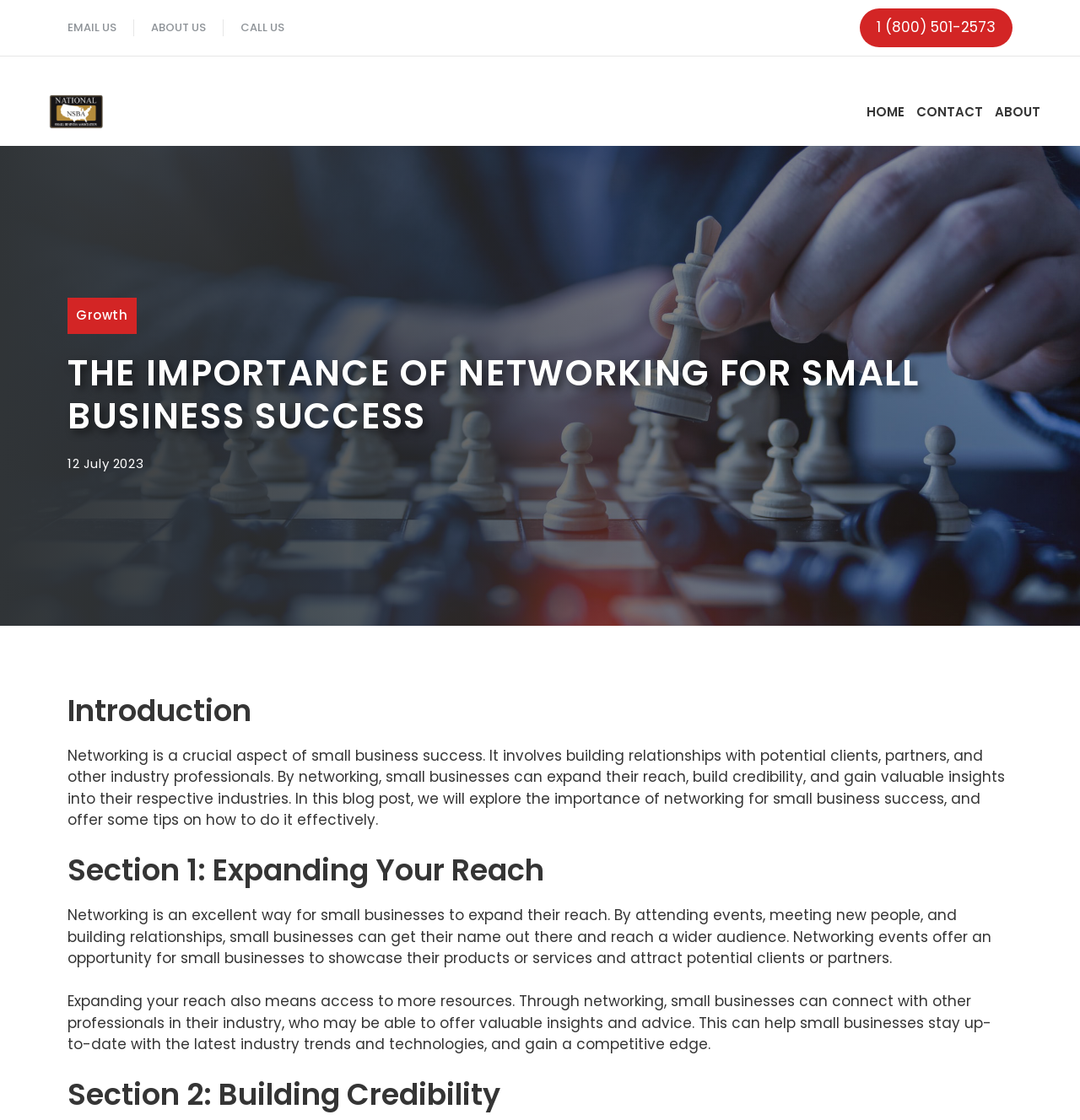Using the image as a reference, answer the following question in as much detail as possible:
What is the phone number on the webpage?

I found the phone number by looking at the link element with the text '1 (800) 501-2573' which is located at the top of the webpage.